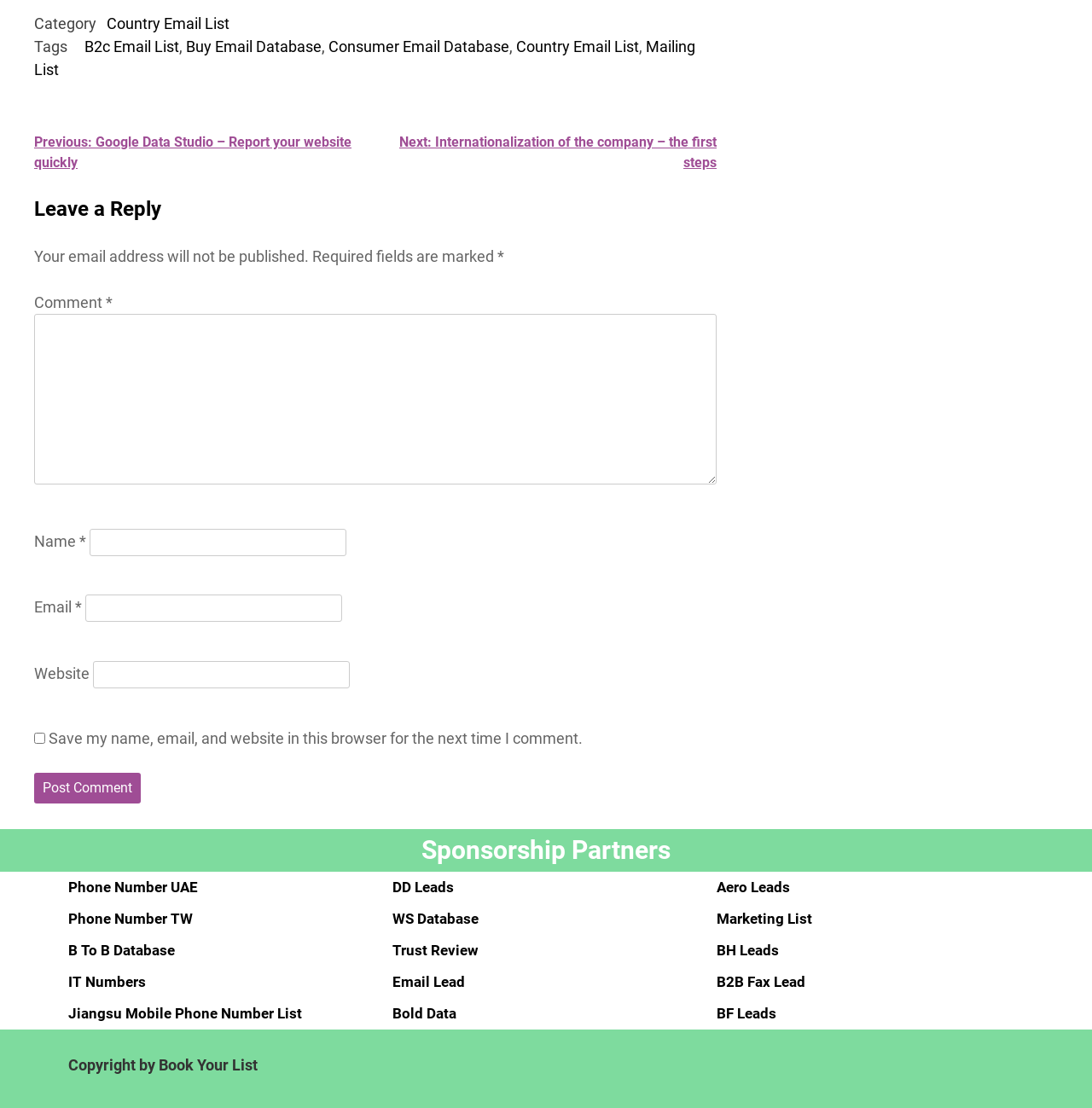Could you provide the bounding box coordinates for the portion of the screen to click to complete this instruction: "Visit the 'Phone Number UAE' page"?

[0.062, 0.793, 0.181, 0.808]